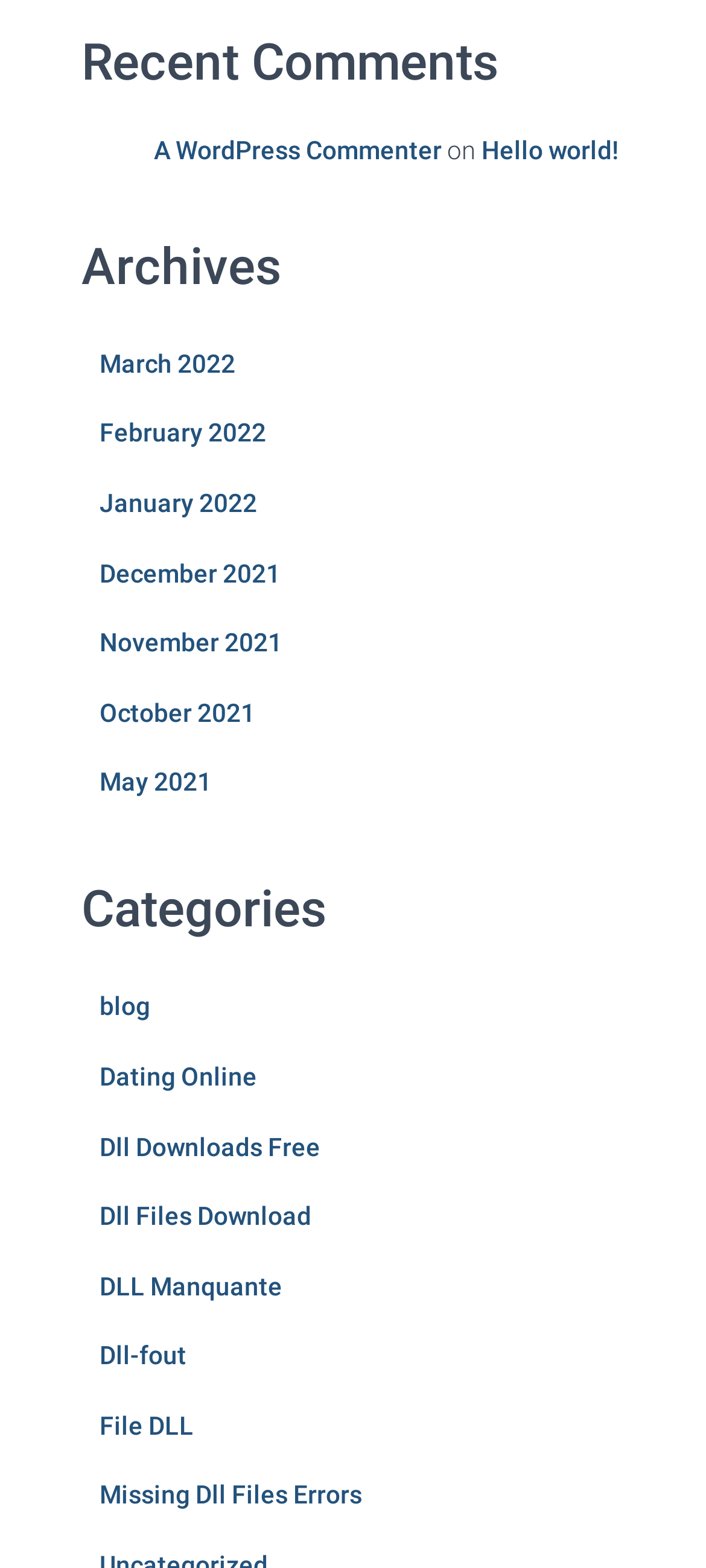Based on the element description Missing Dll Files Errors, identify the bounding box of the UI element in the given webpage screenshot. The coordinates should be in the format (top-left x, top-left y, bottom-right x, bottom-right y) and must be between 0 and 1.

[0.141, 0.944, 0.513, 0.963]